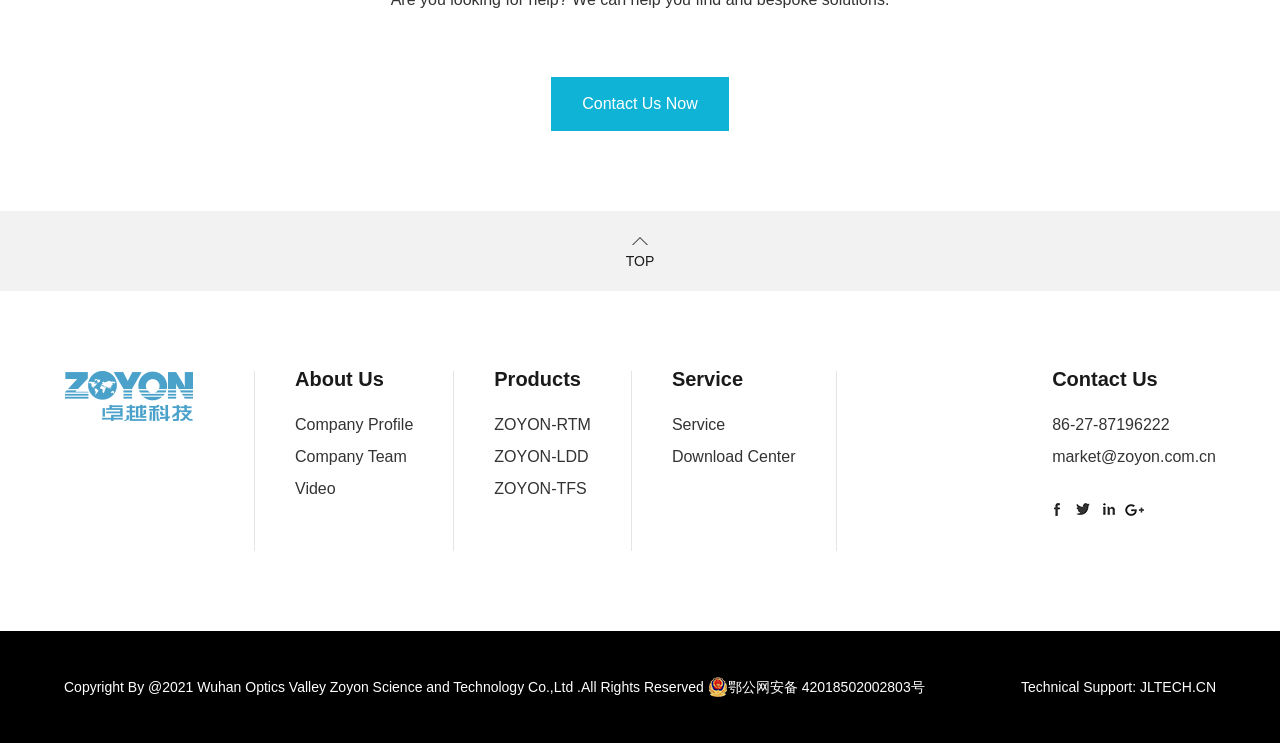Find the bounding box of the element with the following description: "parent_node: About Us". The coordinates must be four float numbers between 0 and 1, formatted as [left, top, right, bottom].

[0.05, 0.499, 0.152, 0.567]